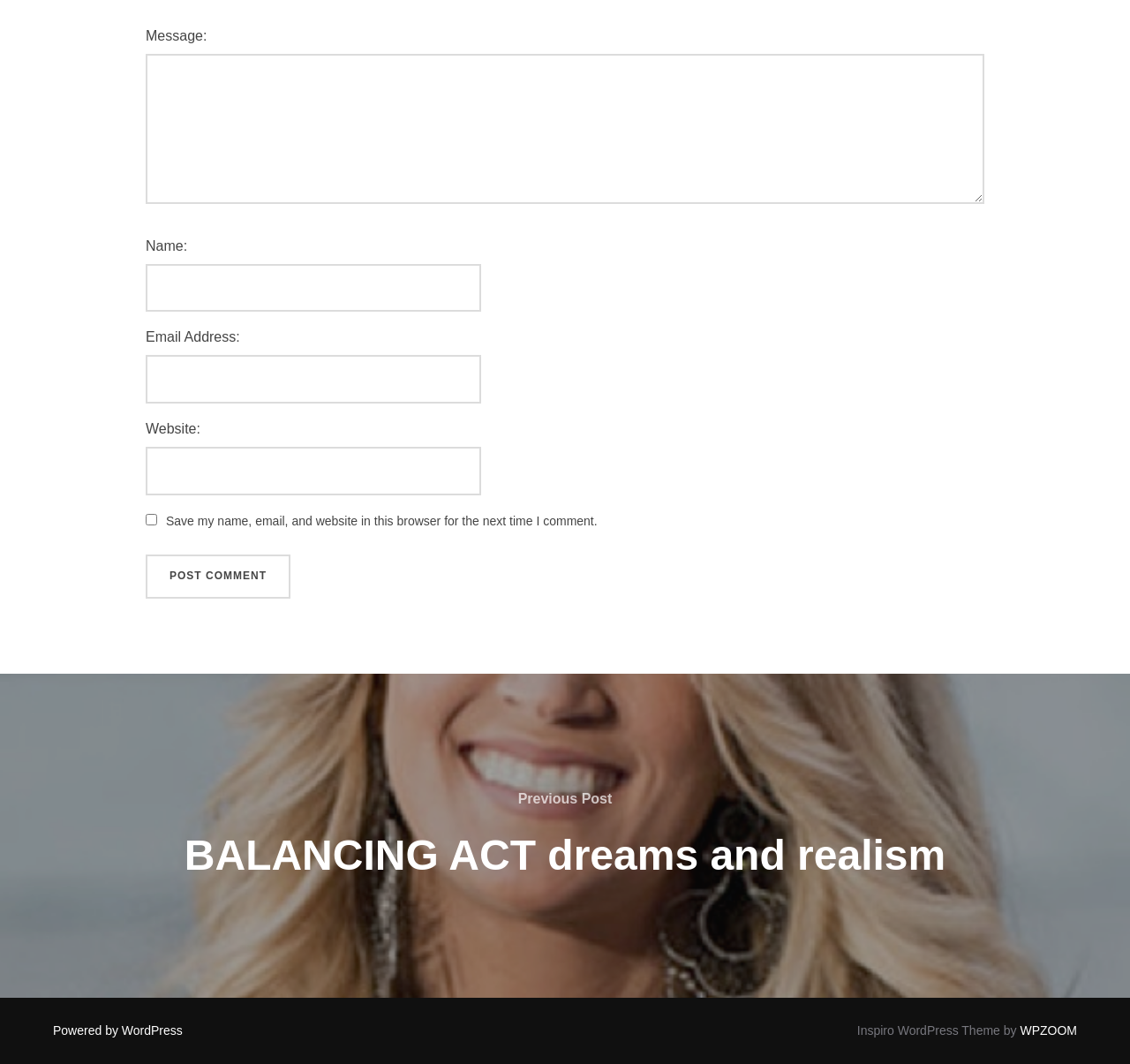Locate the bounding box coordinates of the item that should be clicked to fulfill the instruction: "Input your email address".

[0.129, 0.334, 0.426, 0.379]